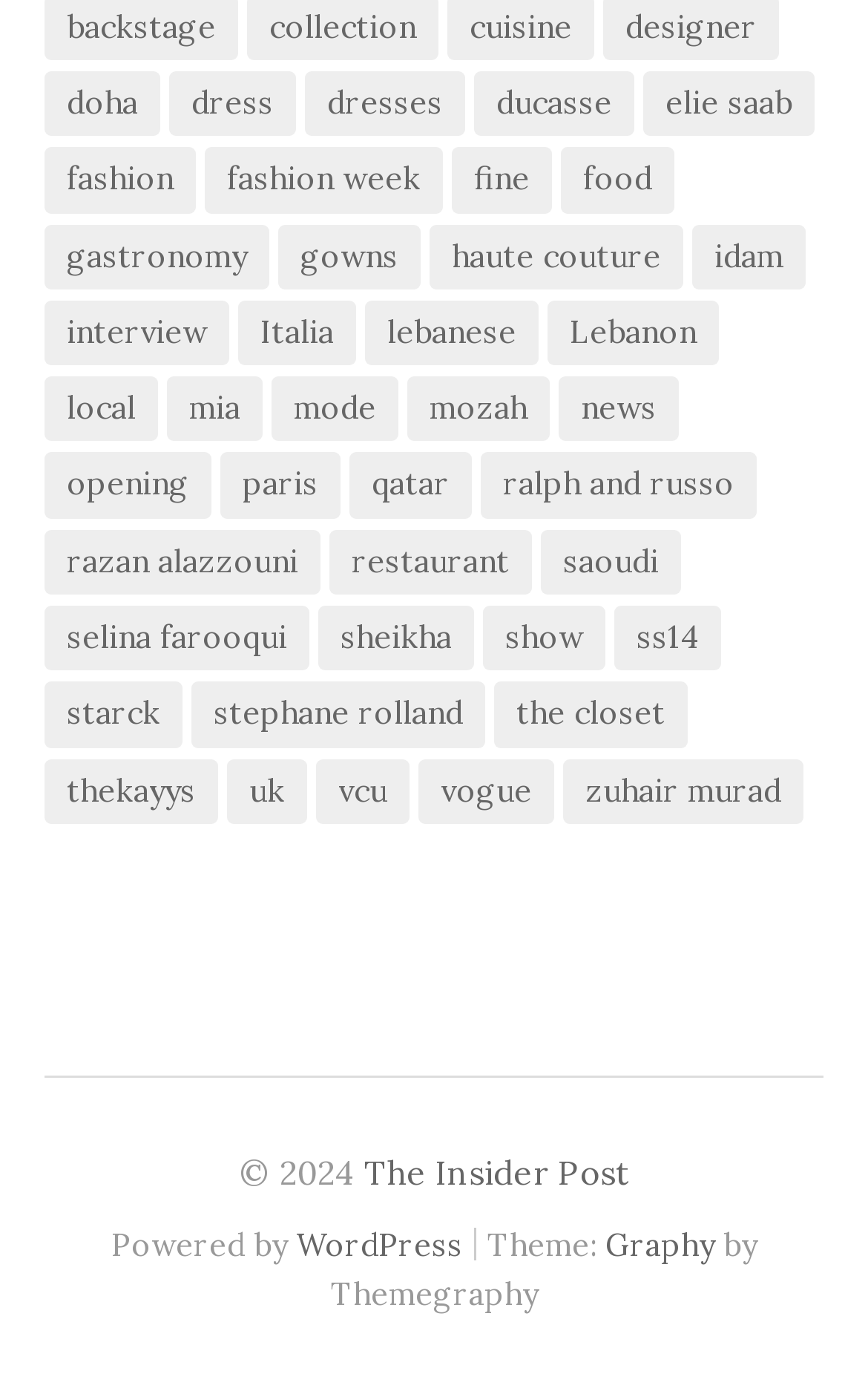Locate the bounding box coordinates of the element that needs to be clicked to carry out the instruction: "Learn about 'zuhair murad'". The coordinates should be given as four float numbers ranging from 0 to 1, i.e., [left, top, right, bottom].

[0.649, 0.544, 0.926, 0.591]